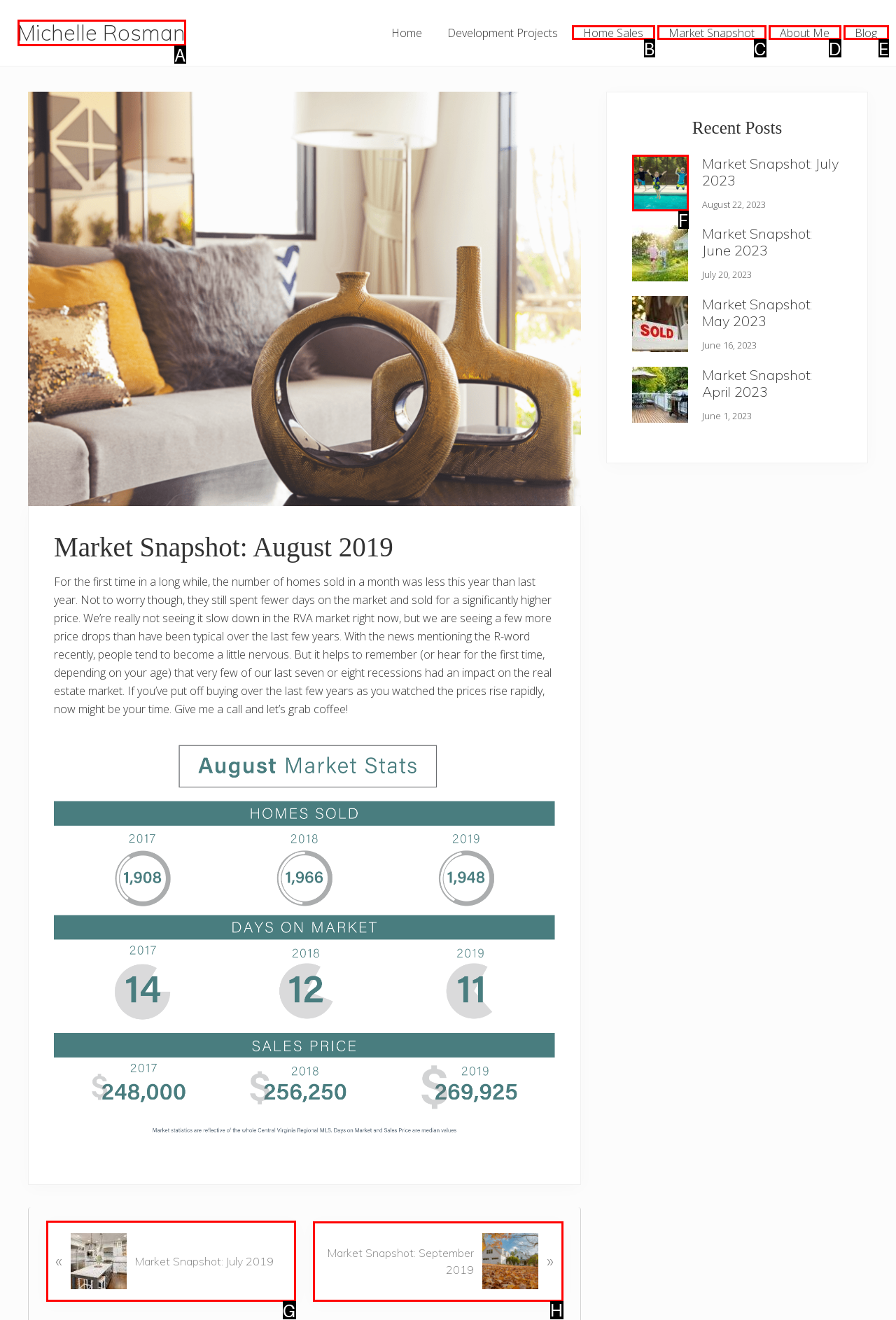Determine the letter of the element to click to accomplish this task: View the 'Previous Post: Market Snapshot: July 2019'. Respond with the letter.

G